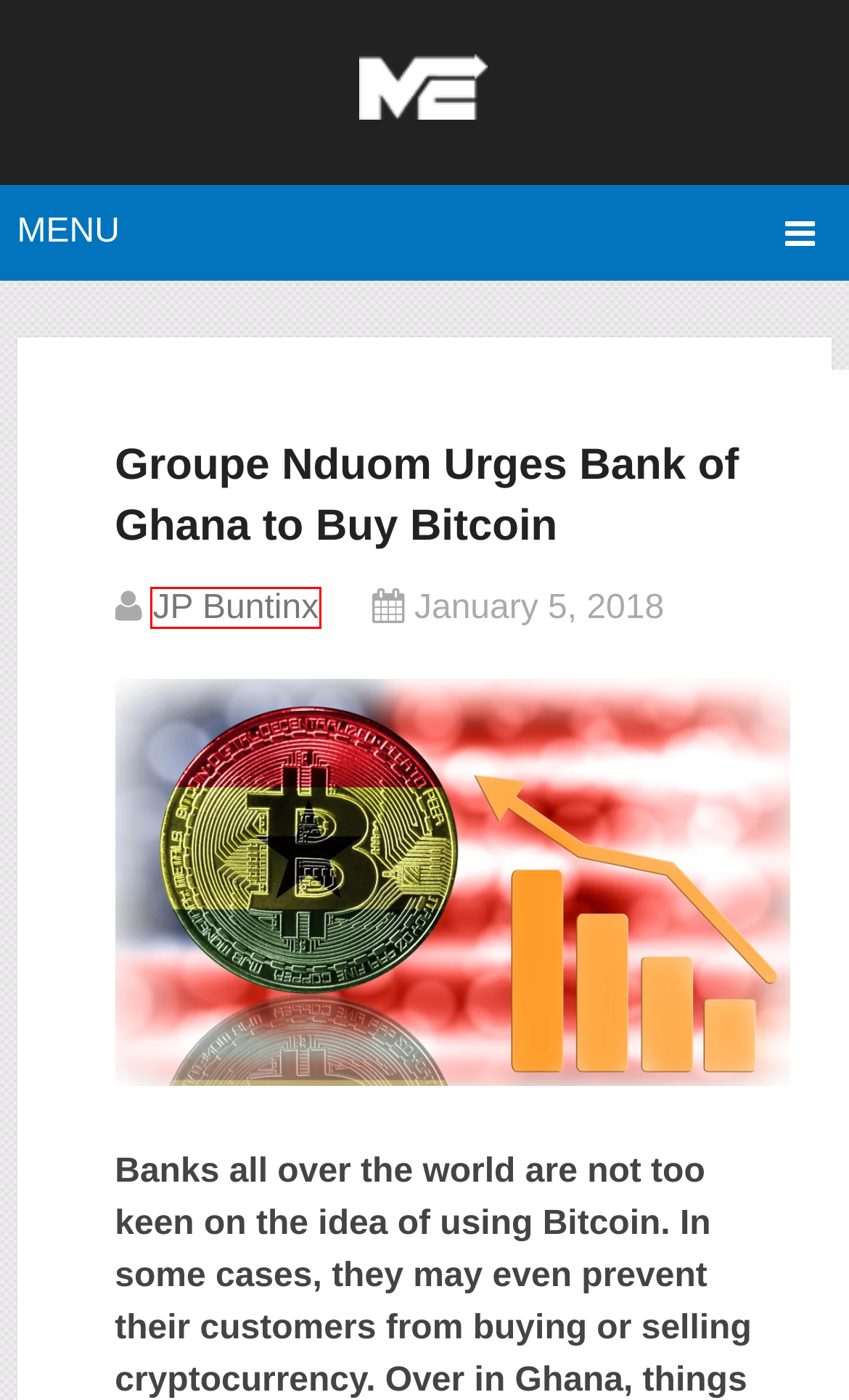Given a screenshot of a webpage with a red bounding box highlighting a UI element, choose the description that best corresponds to the new webpage after clicking the element within the red bounding box. Here are your options:
A. Roaring Kitty's Return Sparks Surge In Gamestop And MEMEcoins » The Merkle News
B. 2024's Cryptocurrency Leaders: Catch the Bull Run Wave » The Merkle News
C. Significant LDO Movements As Address Deposits 3.76 Million LDO To Coinbase » The Merkle News
D. Advertise » The Merkle News
E. JP Buntinx, Author at The Merkle News
F. BDAG Leads CoinSniper, Surpassing Kaspa & Arbitrum » The Merkle News
G. News Archives » The Merkle News
H. The Merkle News » HODL

E